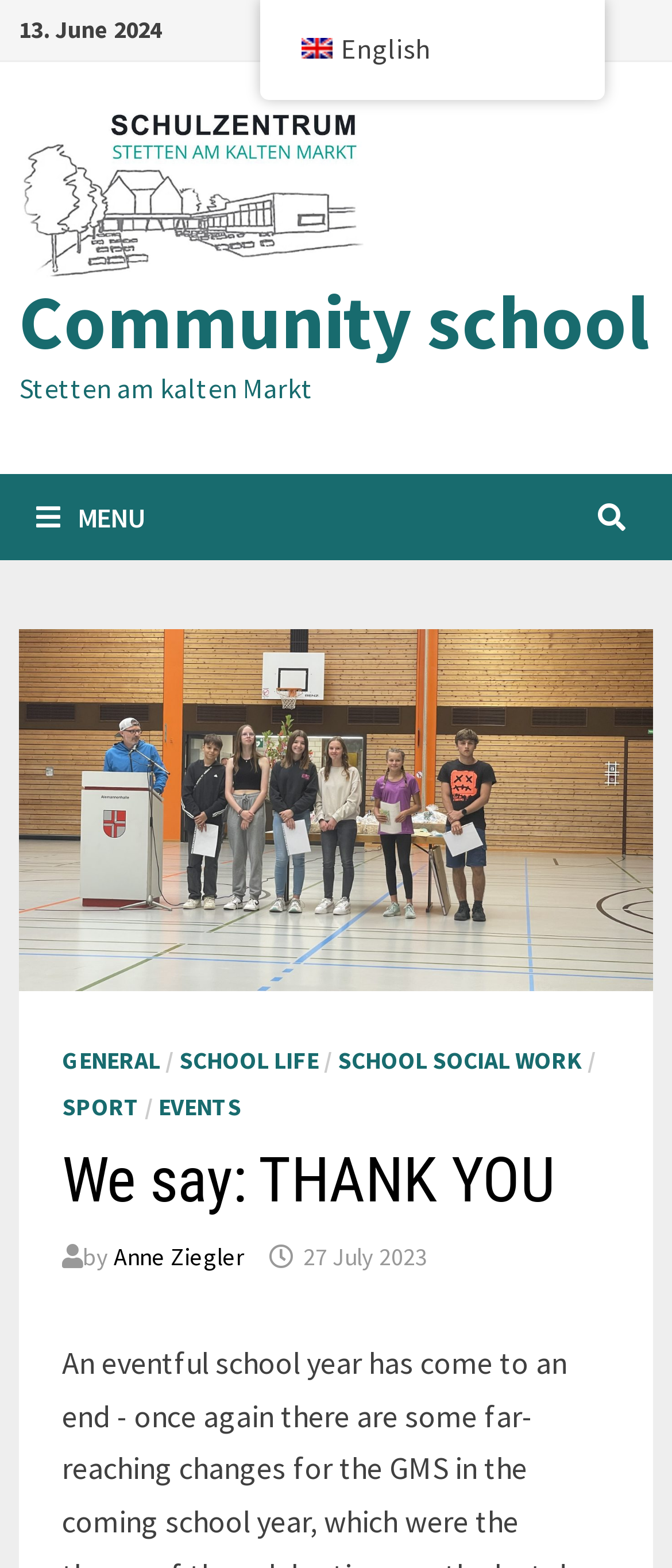Locate the bounding box coordinates of the clickable area to execute the instruction: "Click the State Executive Branch Budget Hearings link". Provide the coordinates as four float numbers between 0 and 1, represented as [left, top, right, bottom].

None